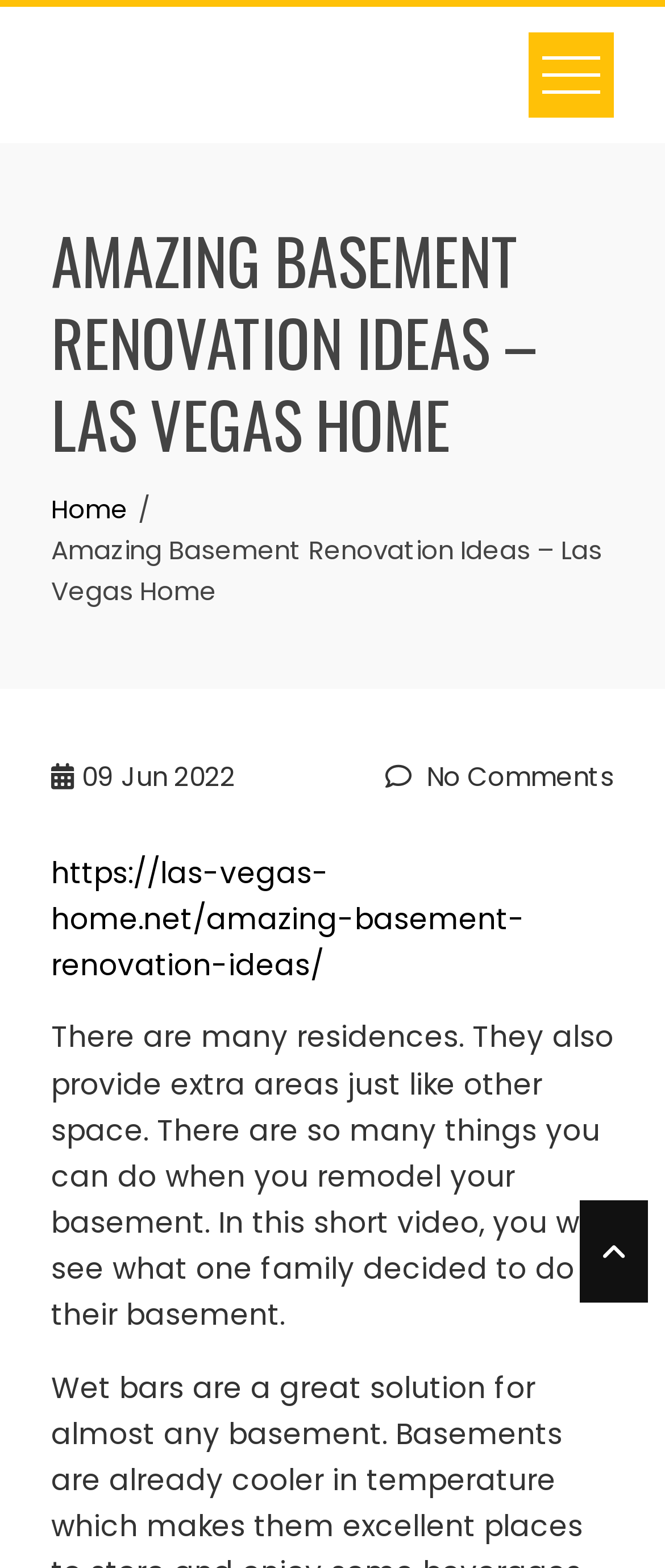Identify the first-level heading on the webpage and generate its text content.

AMAZING BASEMENT RENOVATION IDEAS – LAS VEGAS HOME